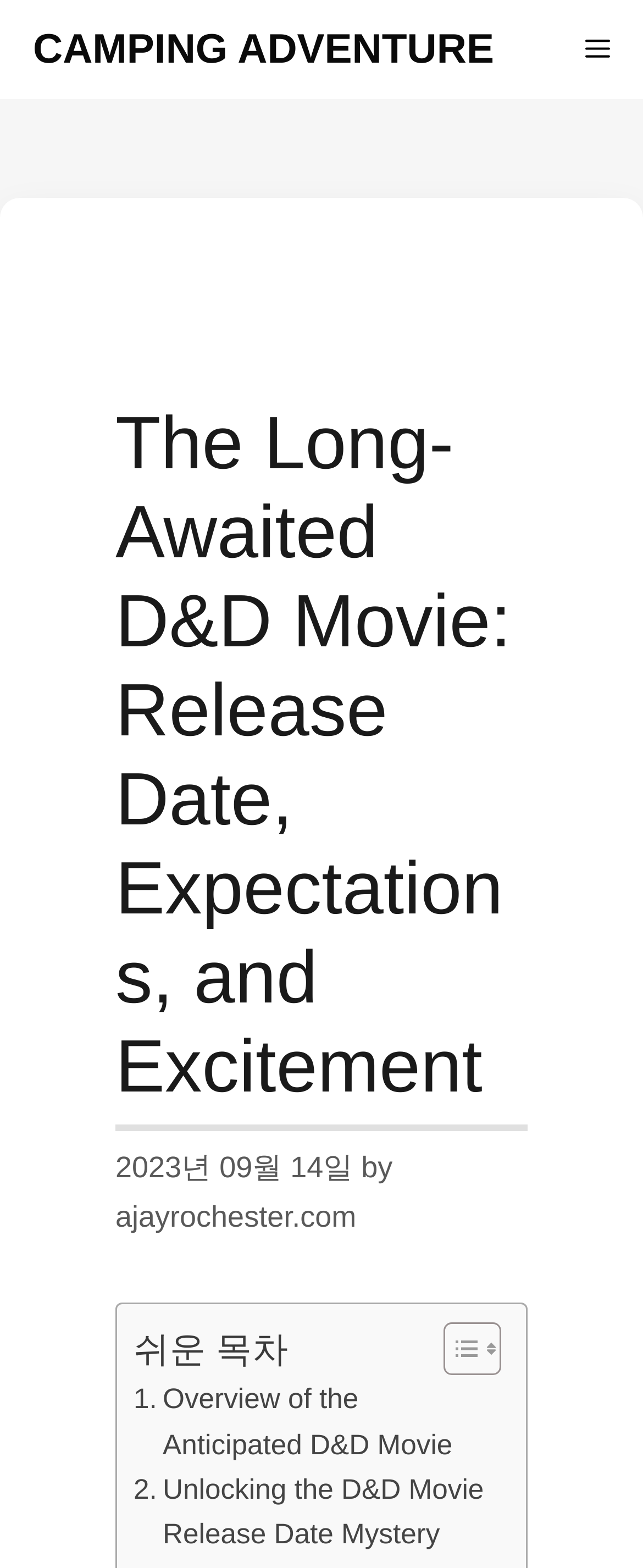Who is the author of the article?
With the help of the image, please provide a detailed response to the question.

I found the author's name by looking at the link element next to the 'by' text, which points to 'ajayrochester.com'. This suggests that the author of the article is ajayrochester.com.